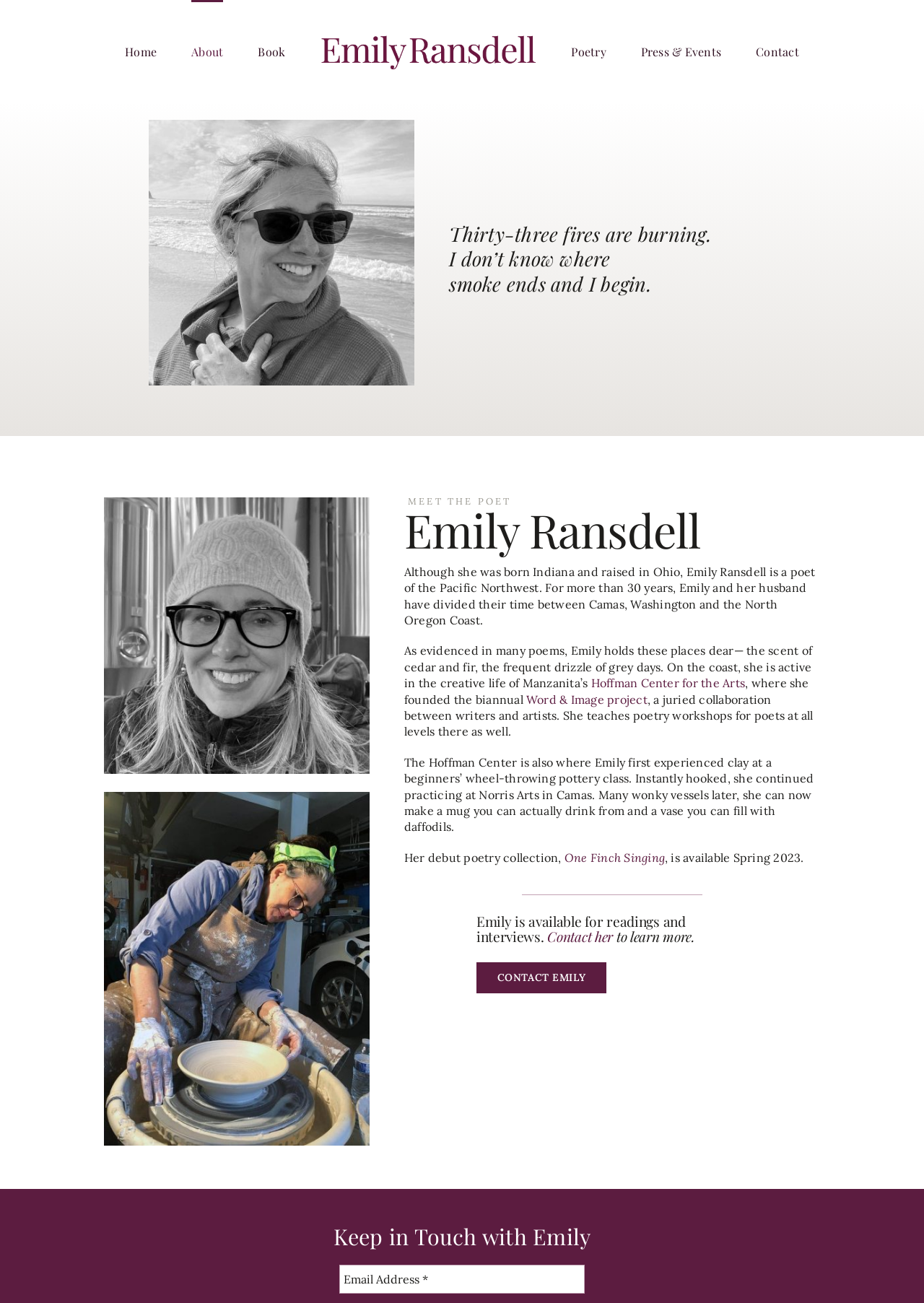Use a single word or phrase to answer the question: What is Emily Ransdell's profession?

Poet